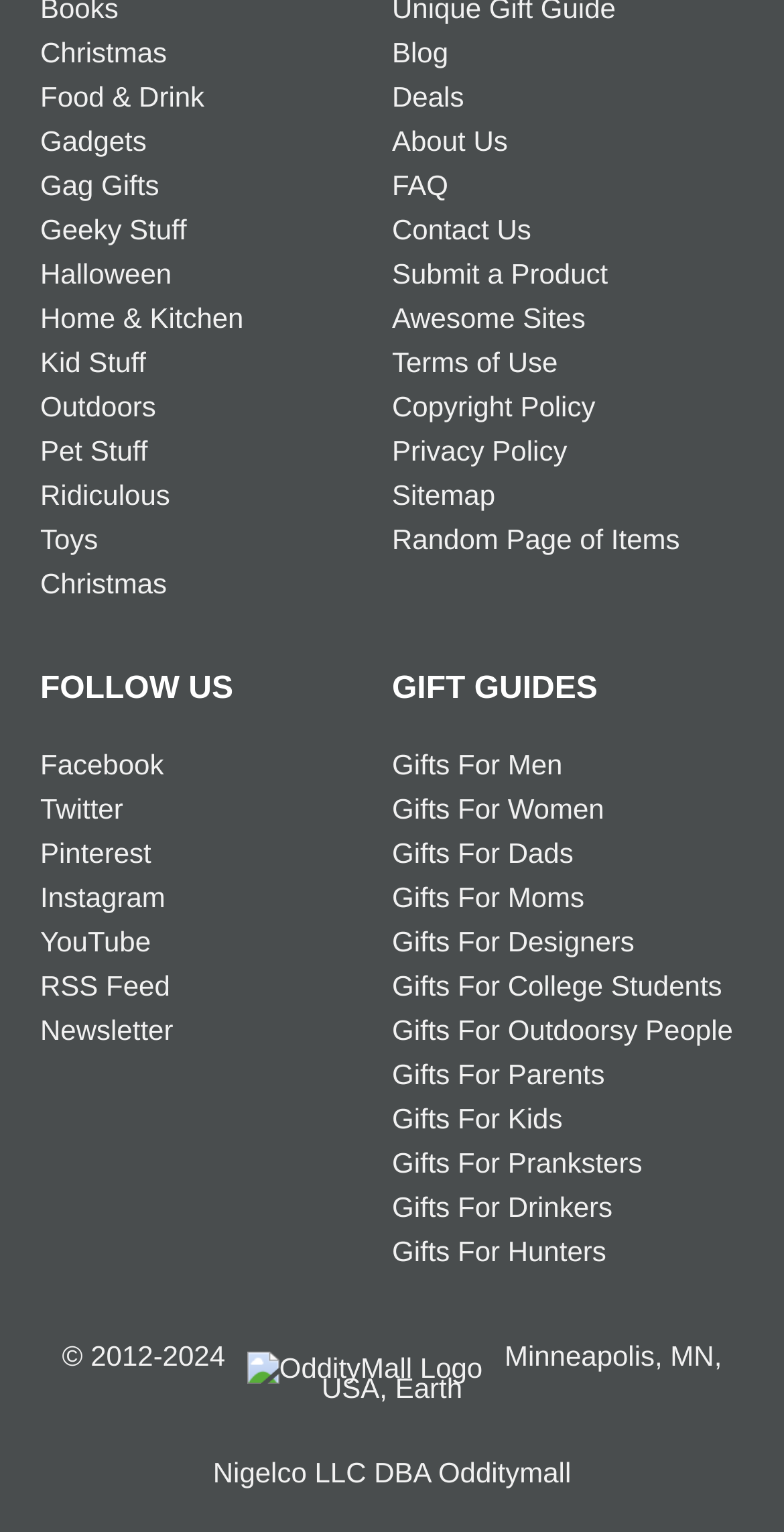Please answer the following question using a single word or phrase: 
How many social media platforms can users follow?

5